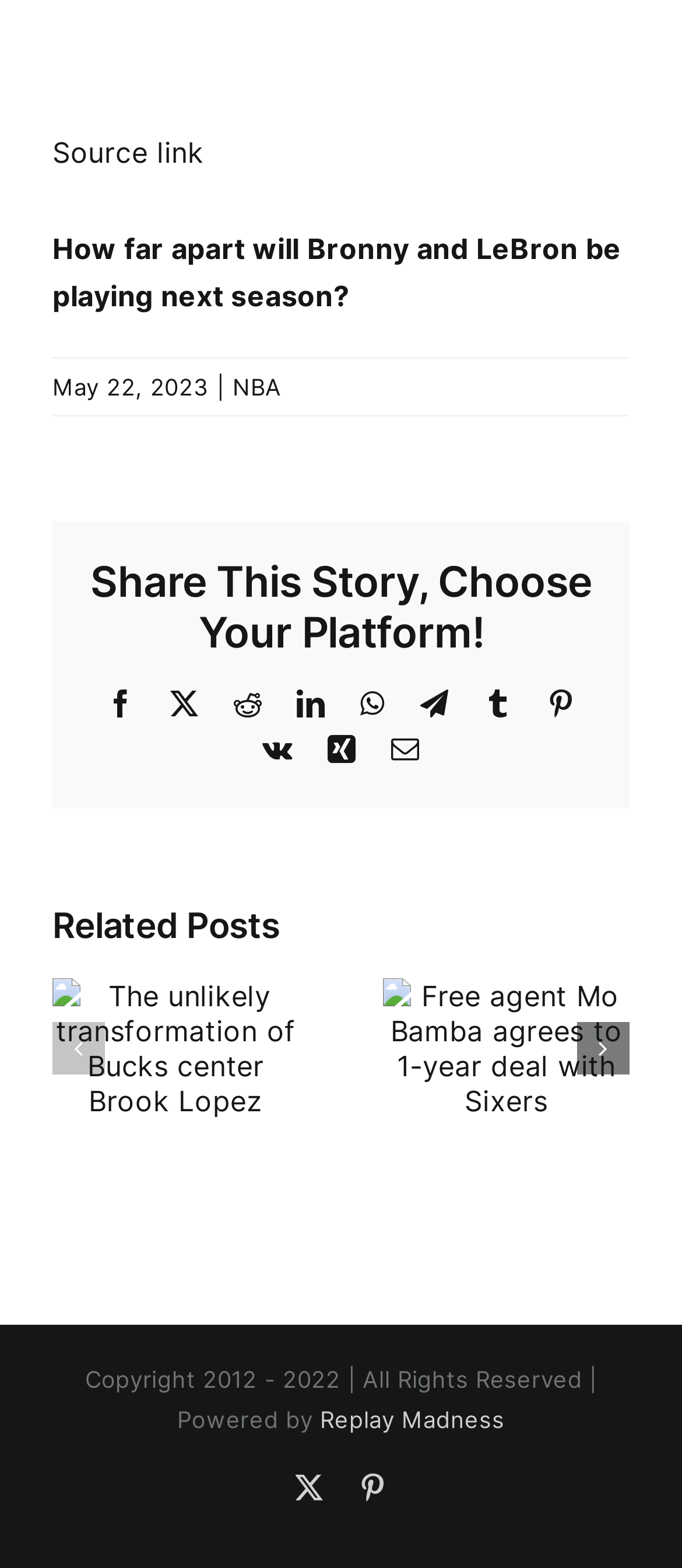Given the element description "LinkedIn" in the screenshot, predict the bounding box coordinates of that UI element.

[0.435, 0.44, 0.477, 0.458]